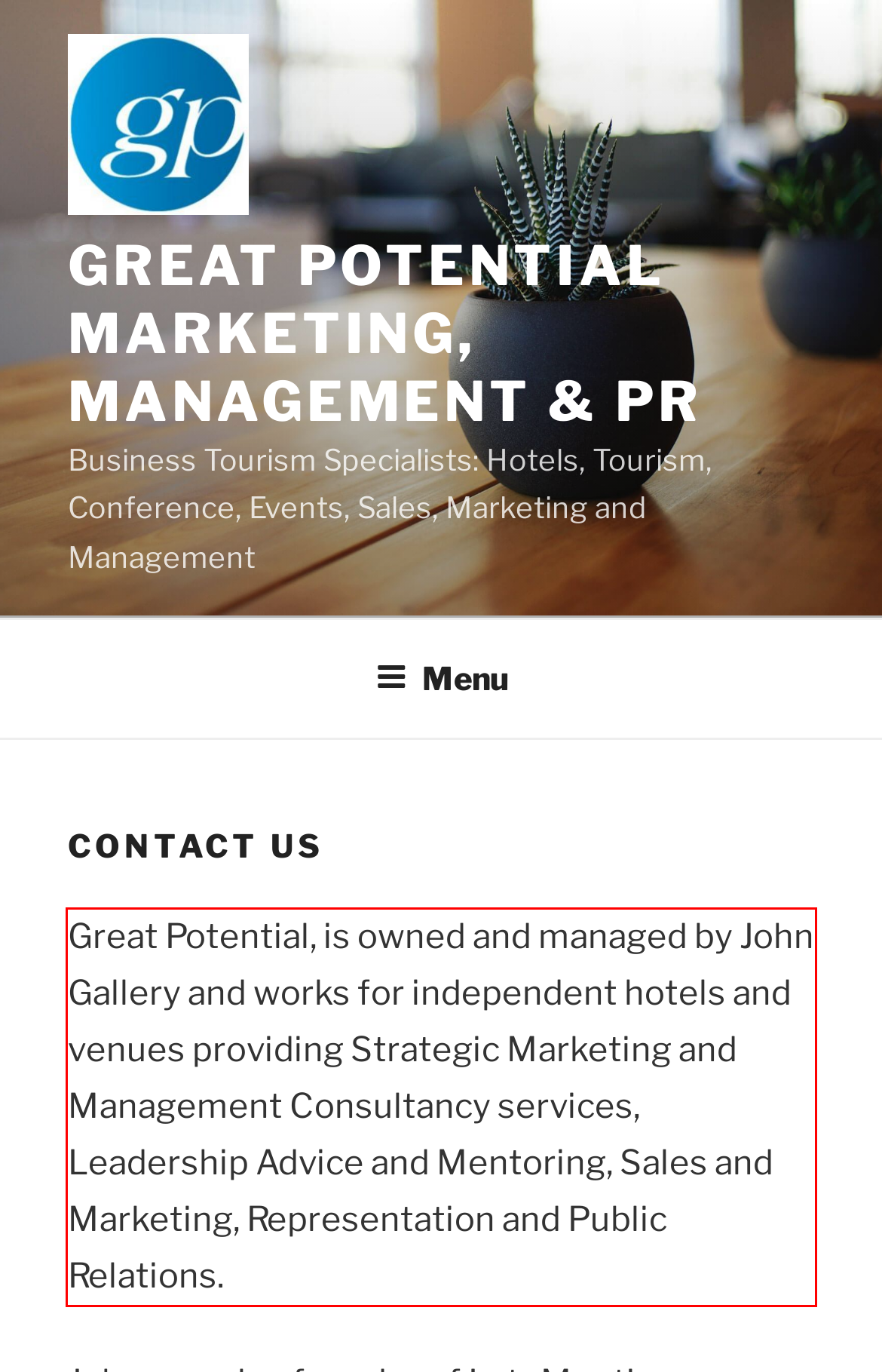Please use OCR to extract the text content from the red bounding box in the provided webpage screenshot.

Great Potential, is owned and managed by John Gallery and works for independent hotels and venues providing Strategic Marketing and Management Consultancy services, Leadership Advice and Mentoring, Sales and Marketing, Representation and Public Relations.